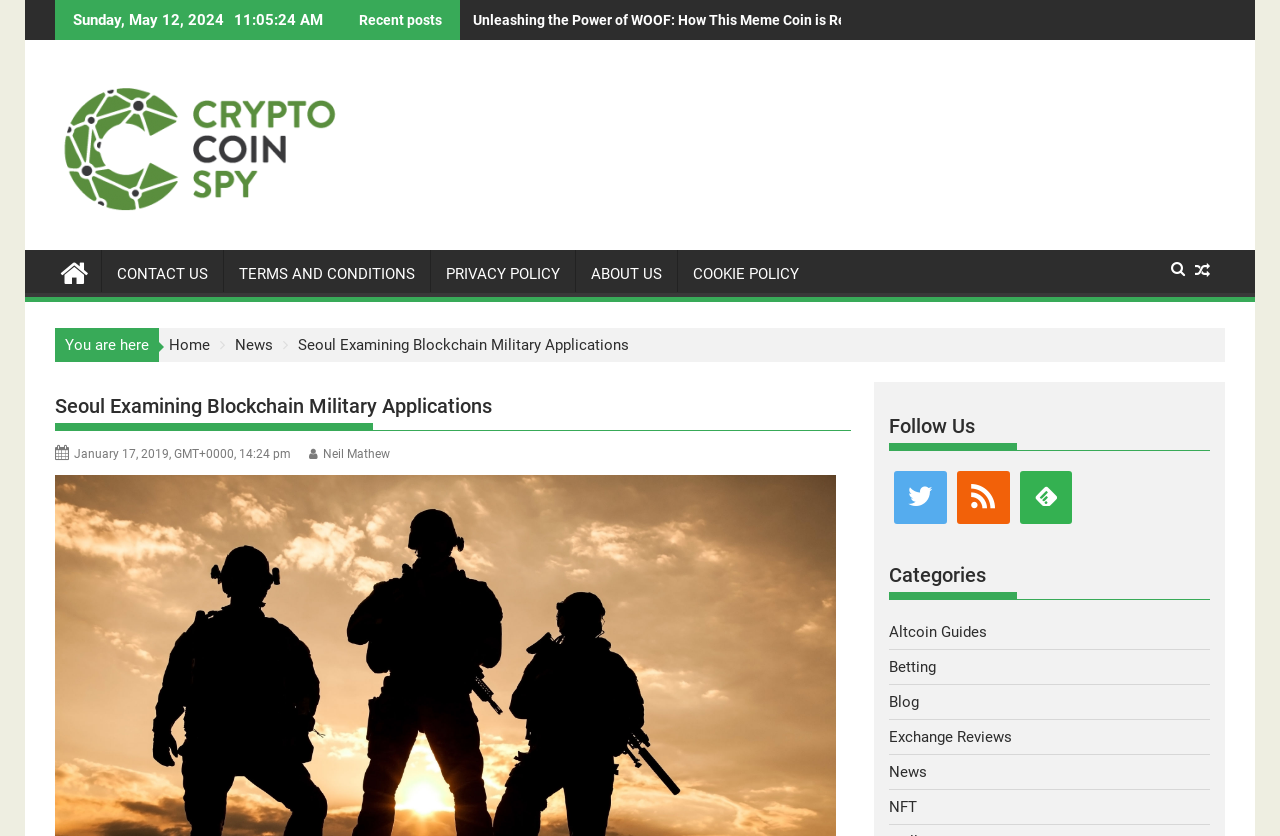Articulate a detailed summary of the webpage's content and design.

The webpage appears to be a news article or blog post about South Korea exploring blockchain applications for its military, following the lead of the United States and Russia. 

At the top of the page, there is a date "Sunday, May 12, 2024" and a label "Recent posts". Below this, there is a list of recent posts, including a link to an article about a meme coin on the Solana blockchain. 

On the top left, there is a logo "Cryptocoin Spy" with an image and a link to the website's homepage. Next to the logo, there are several links to other pages, including "CONTACT US", "TERMS AND CONDITIONS", "PRIVACY POLICY", "ABOUT US", and "COOKIE POLICY". 

On the top right, there is a search icon. Below this, there is a breadcrumb navigation menu with links to "Home" and "News". The current page's title "Seoul Examining Blockchain Military Applications" is displayed prominently, with a subheading that includes the date and time of publication, "January 17, 2019, GMT+0000, 14:24 pm", and the author's name, "Neil Mathew". 

On the right side of the page, there are several sections, including "Follow Us" with links to social media profiles, "Categories" with links to various topics such as "Altcoin Guides", "Betting", "Blog", "Exchange Reviews", "News", and "NFT".